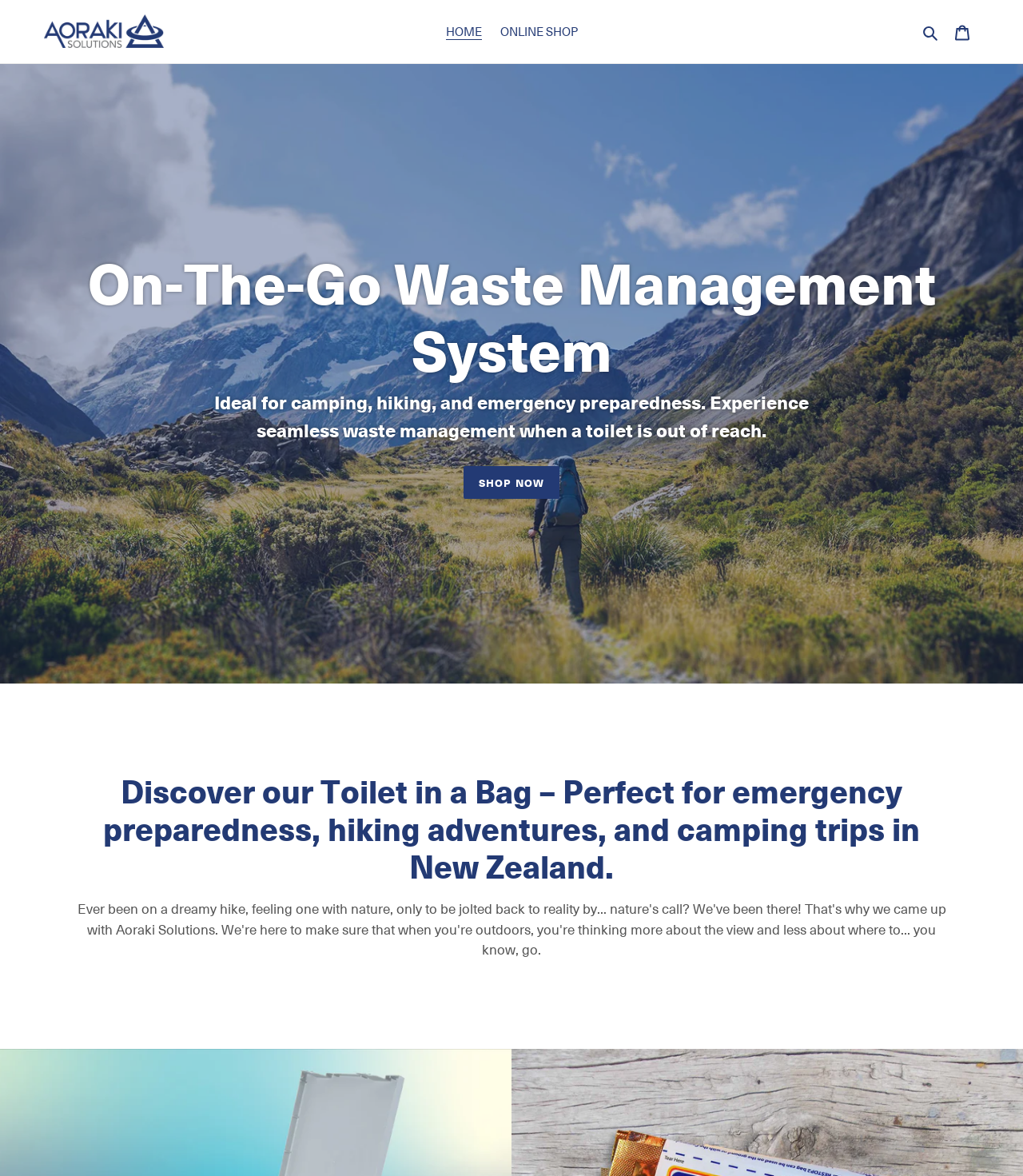Summarize the webpage comprehensively, mentioning all visible components.

The webpage is about Aoraki Solutions Limited, a company that provides portable toilet solutions. At the top of the page, there is a heading with the company name, accompanied by an image of the company logo. Below the heading, there is a navigation menu with links to "HOME", "ONLINE SHOP", and a search button. To the right of the search button, there is a link to the shopping cart.

In the main content area, there is a prominent heading that reads "On-The-Go Waste Management System". Below this heading, there is a paragraph of text that describes the product, highlighting its suitability for camping, hiking, and emergency preparedness. To the right of the paragraph, there is a call-to-action button that says "Shop Now: Catalog", with the text "SHOP NOW" in a smaller font size.

Further down the page, there is another heading that introduces the company's "Toilet in a Bag" product, which is designed for emergency preparedness, hiking, and camping trips in New Zealand.